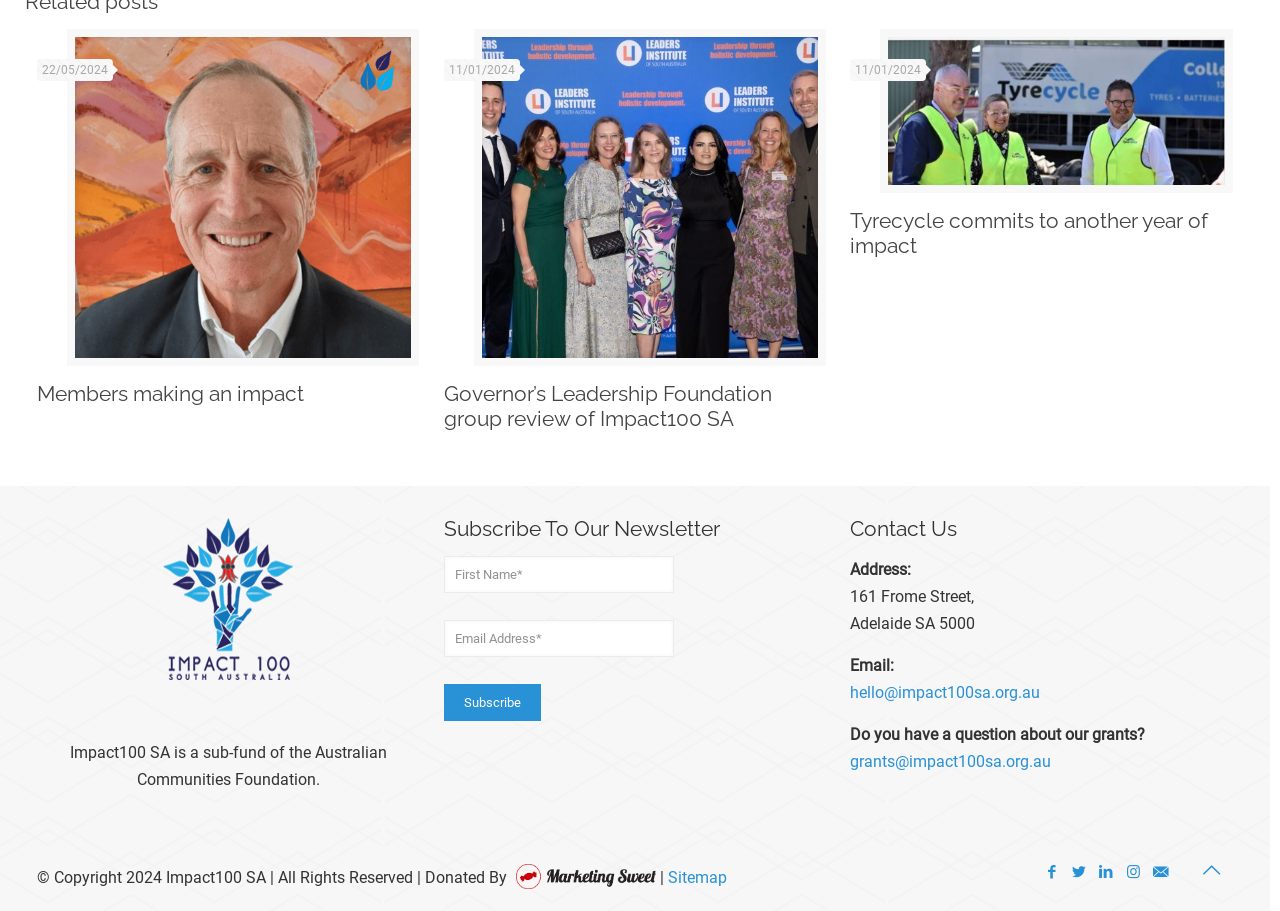Please specify the bounding box coordinates of the element that should be clicked to execute the given instruction: 'Contact us via email'. Ensure the coordinates are four float numbers between 0 and 1, expressed as [left, top, right, bottom].

[0.664, 0.75, 0.813, 0.771]